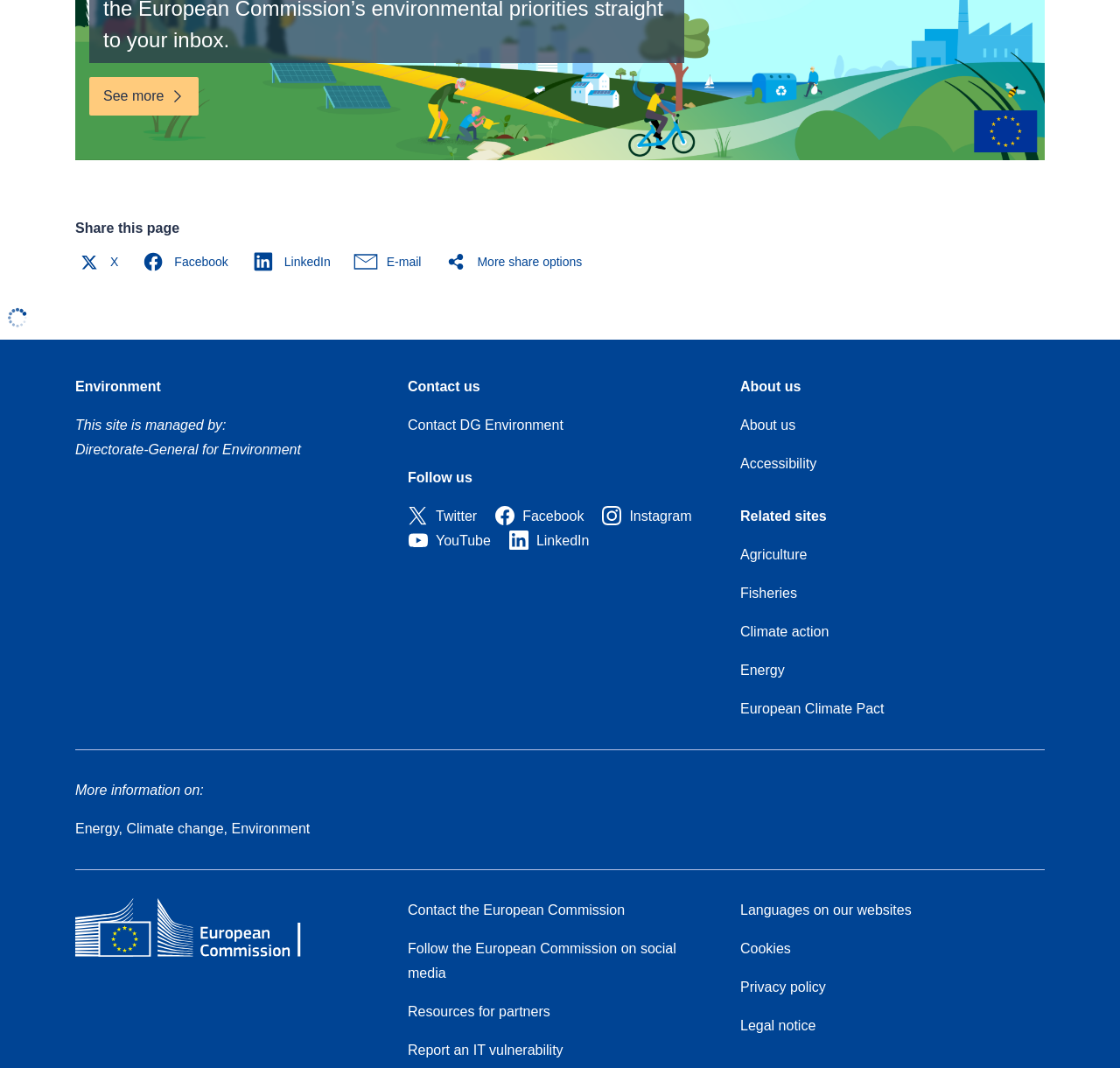Please mark the bounding box coordinates of the area that should be clicked to carry out the instruction: "Click on the 'Login' link".

None